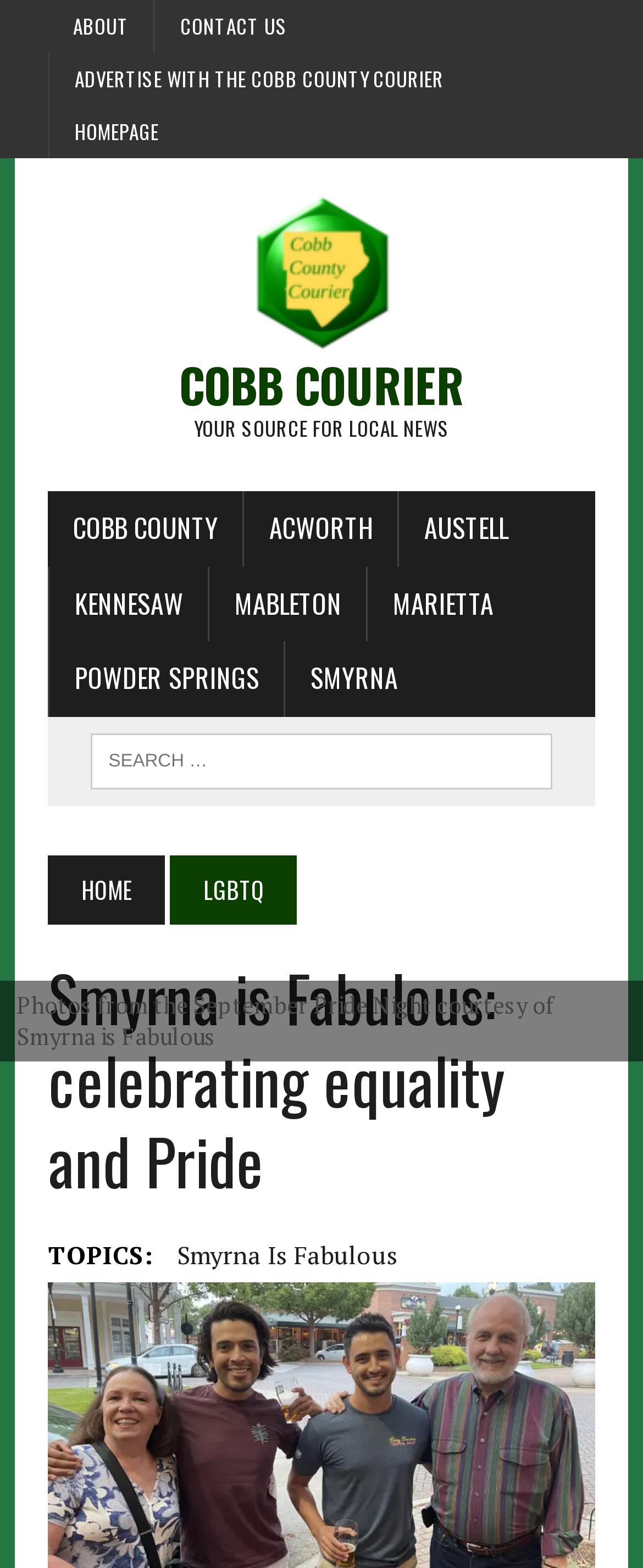Find the bounding box coordinates of the clickable area required to complete the following action: "visit homepage".

[0.078, 0.067, 0.285, 0.101]